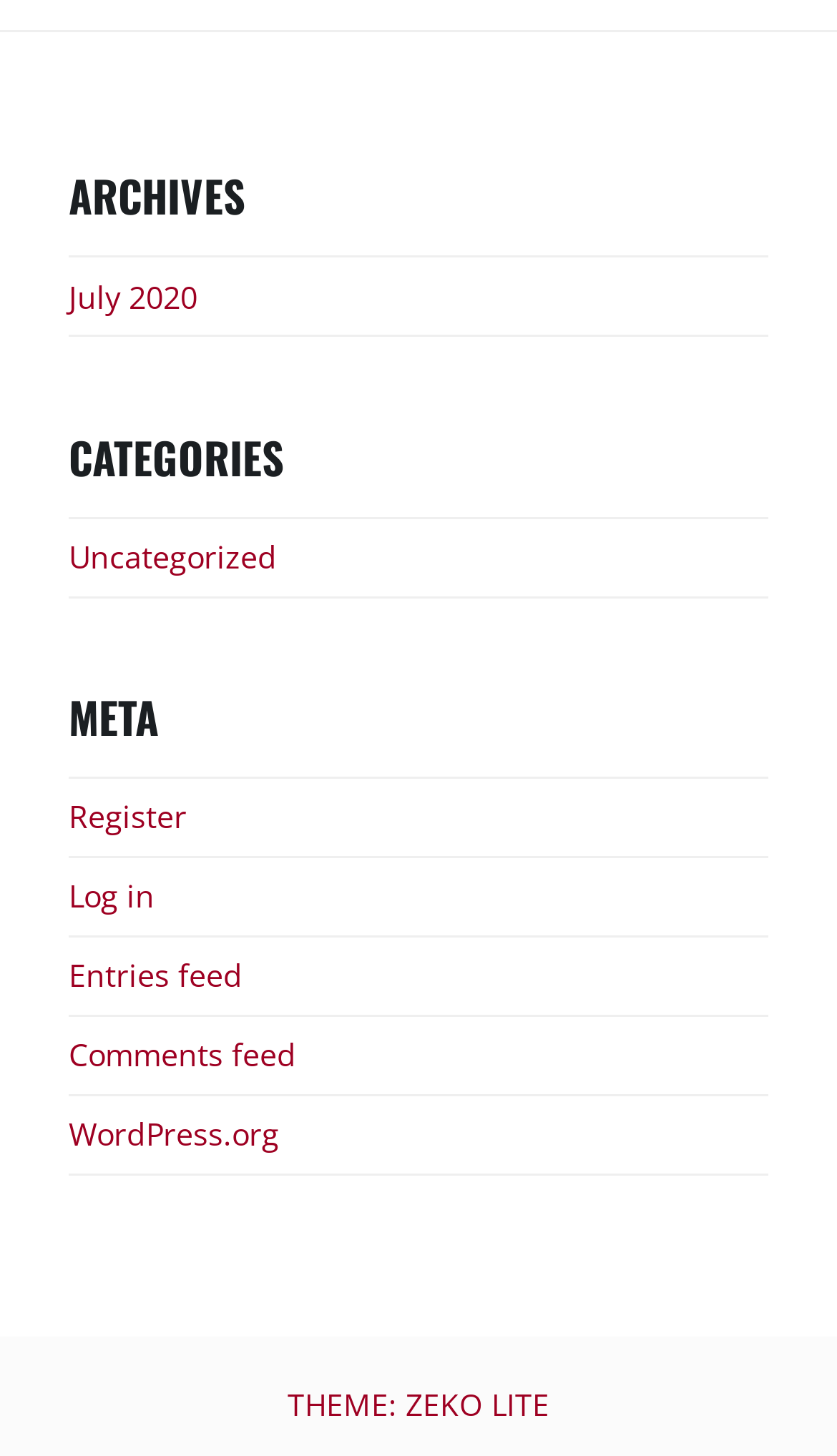What is the first category listed?
Use the image to answer the question with a single word or phrase.

Uncategorized